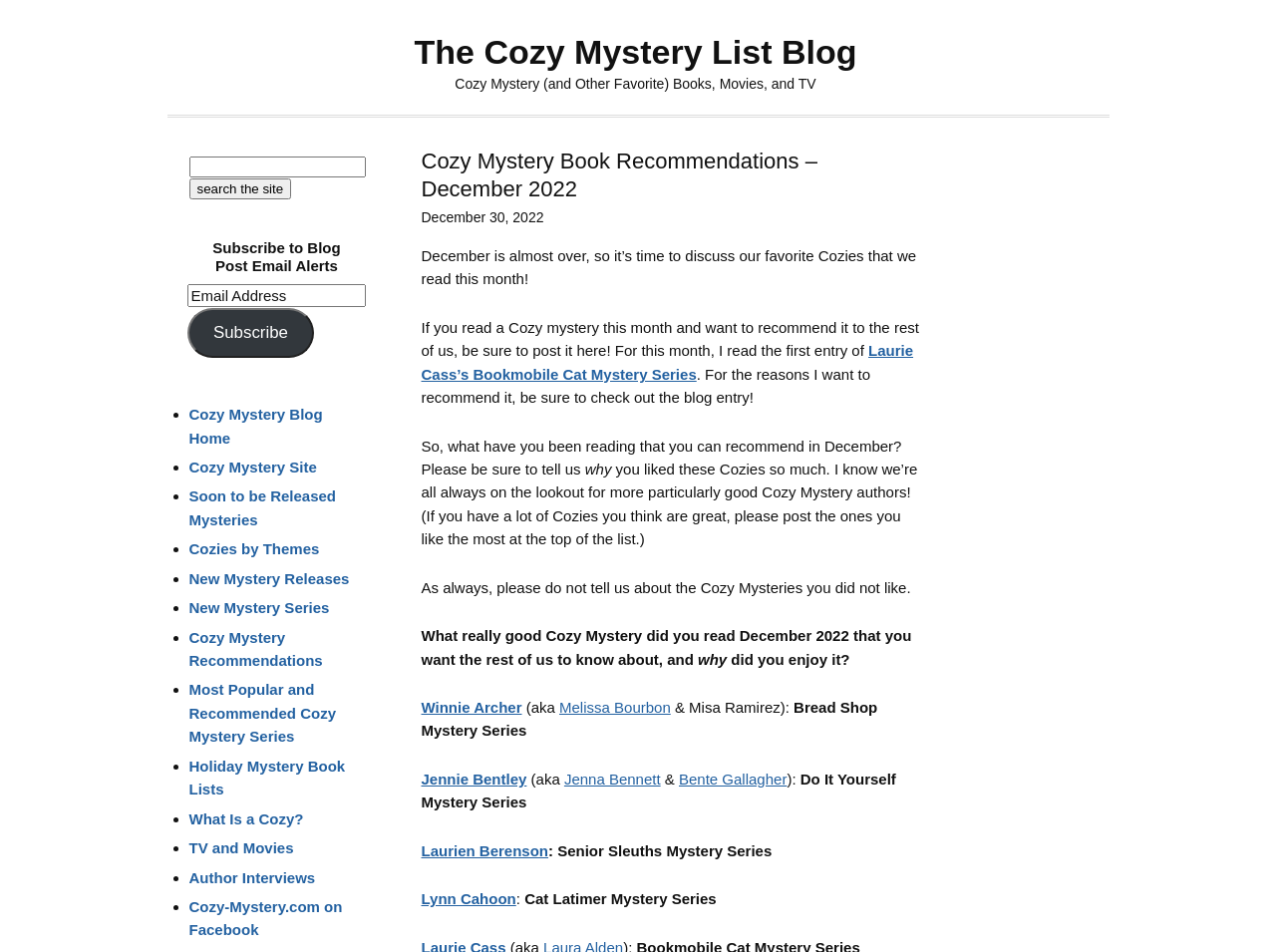Use a single word or phrase to answer the following:
What is the purpose of this webpage?

Cozy Mystery Book Recommendations